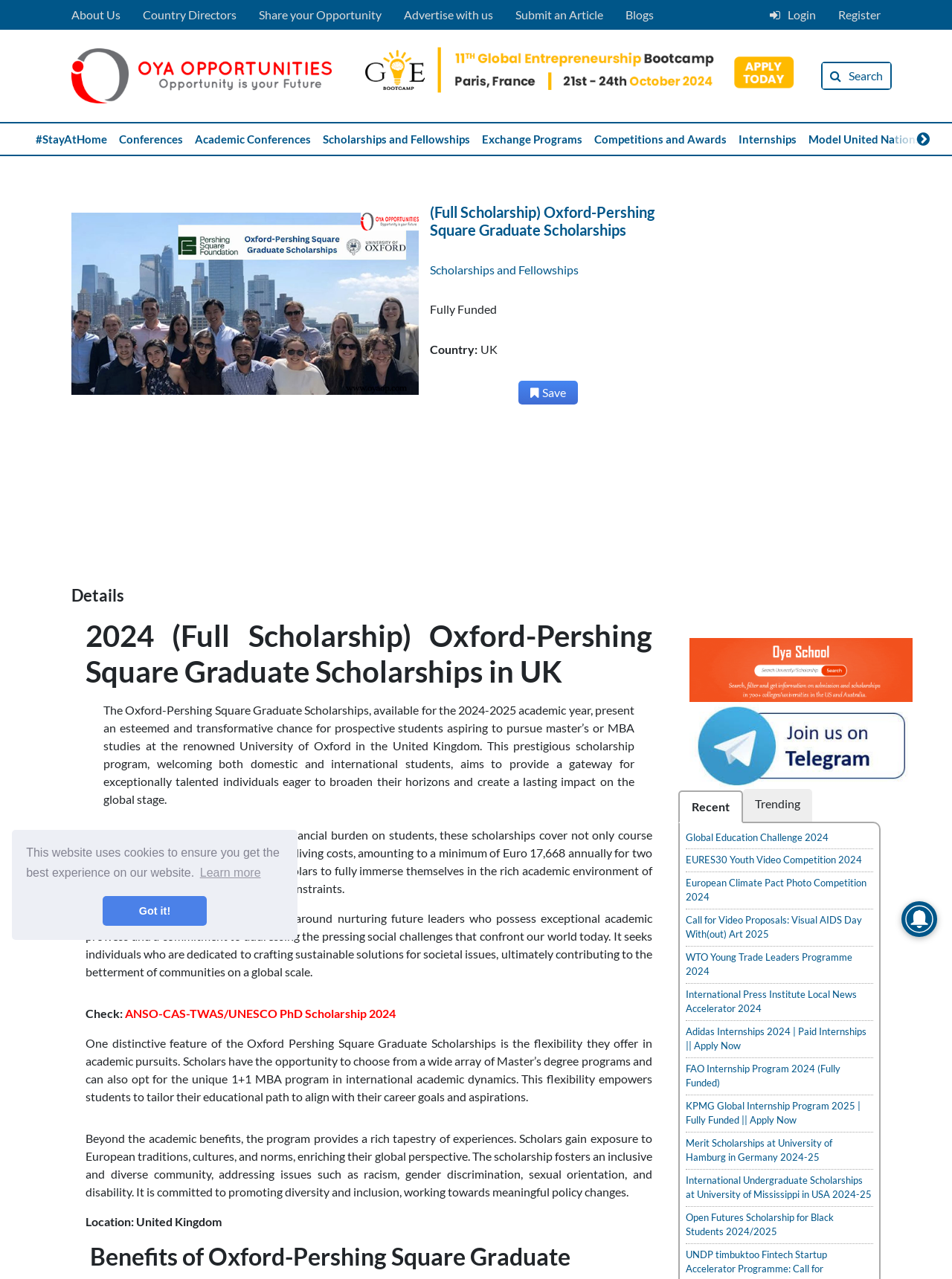Determine the bounding box for the described UI element: "Academic Conferences".

[0.198, 0.096, 0.333, 0.121]